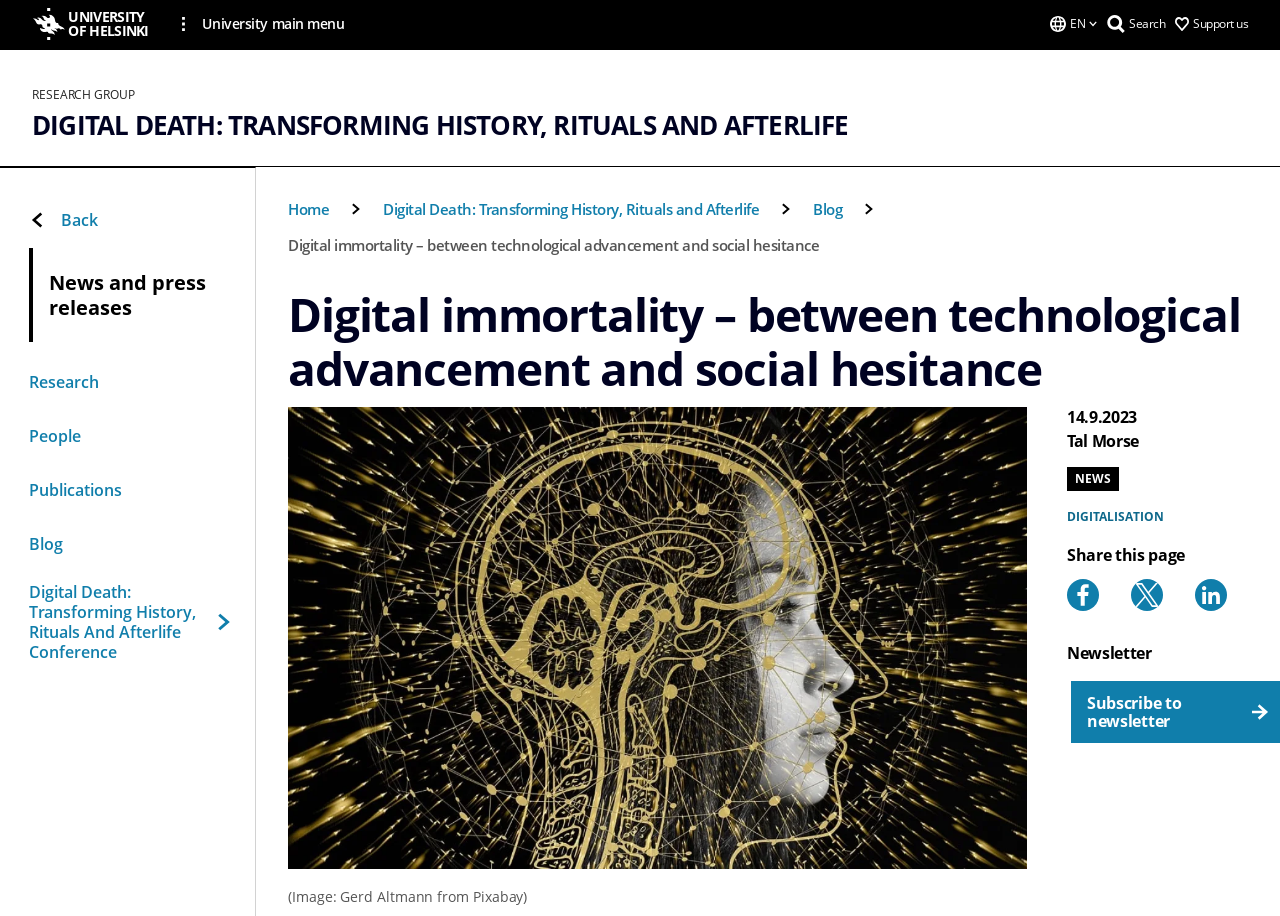Please find and give the text of the main heading on the webpage.

Digital immortality – between technological advancement and social hesitance